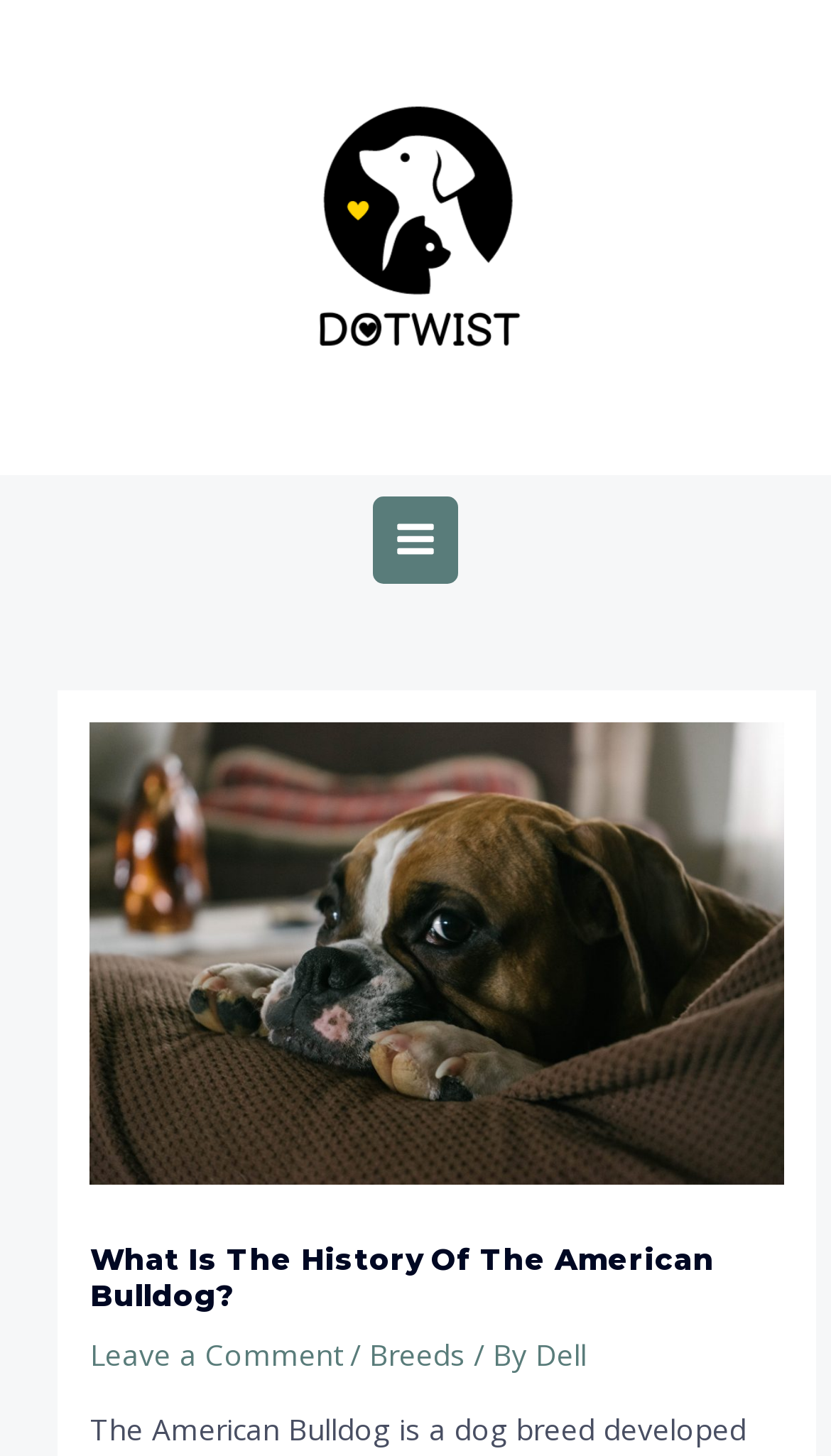What is the name of the website?
Examine the image closely and answer the question with as much detail as possible.

The link and image elements at the top of the webpage have the text 'Dogtwist', which suggests that it is the name of the website.